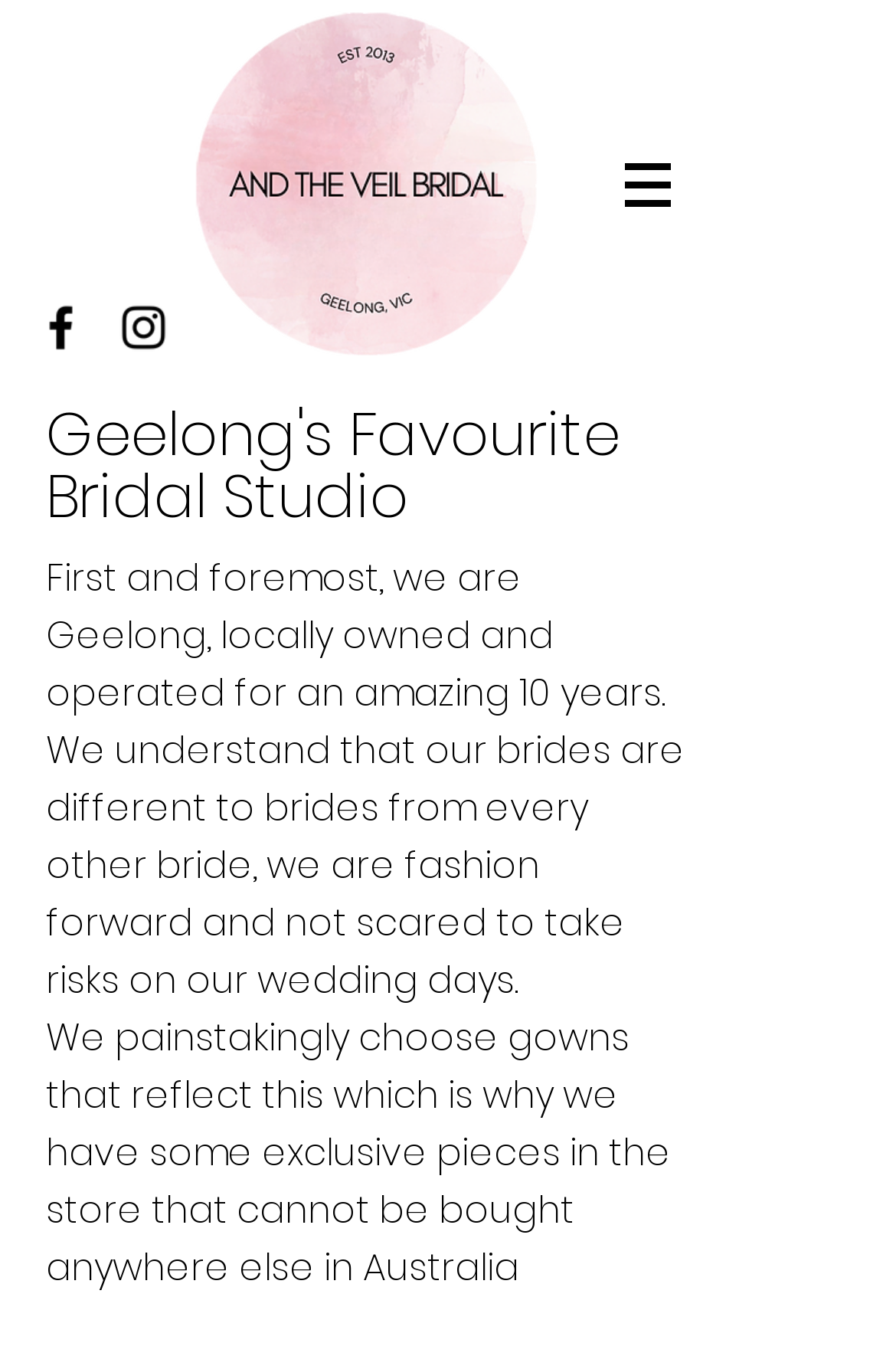What is the social media platform with a black icon?
Carefully analyze the image and provide a detailed answer to the question.

I found a list element labeled 'Social Bar' which contains two link elements, one with an image labeled 'Black Facebook Icon' and another with an image labeled 'Black Instagram Icon'. Therefore, the social media platform with a black icon is Facebook.